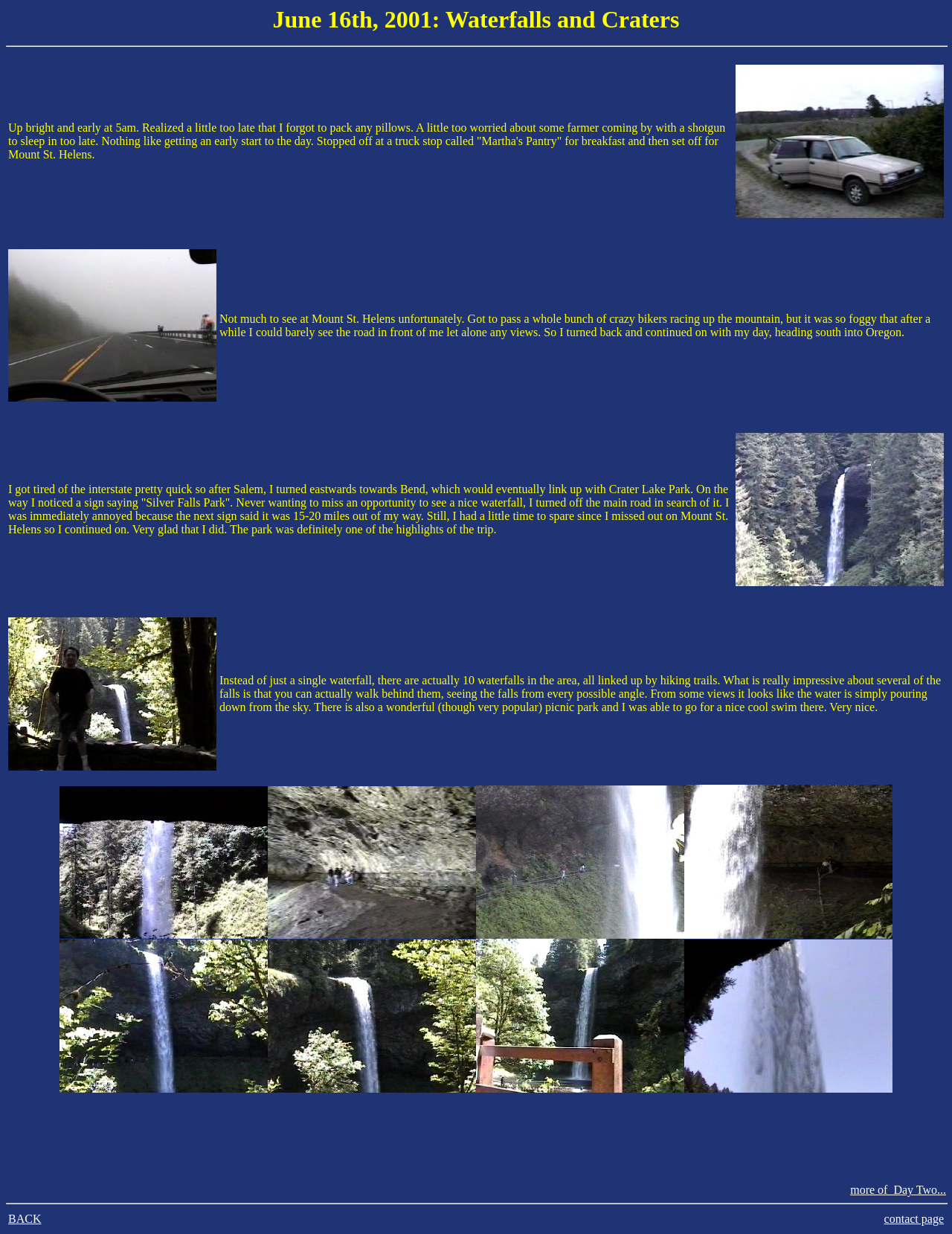Please give a short response to the question using one word or a phrase:
What is the last link on this webpage?

contact page